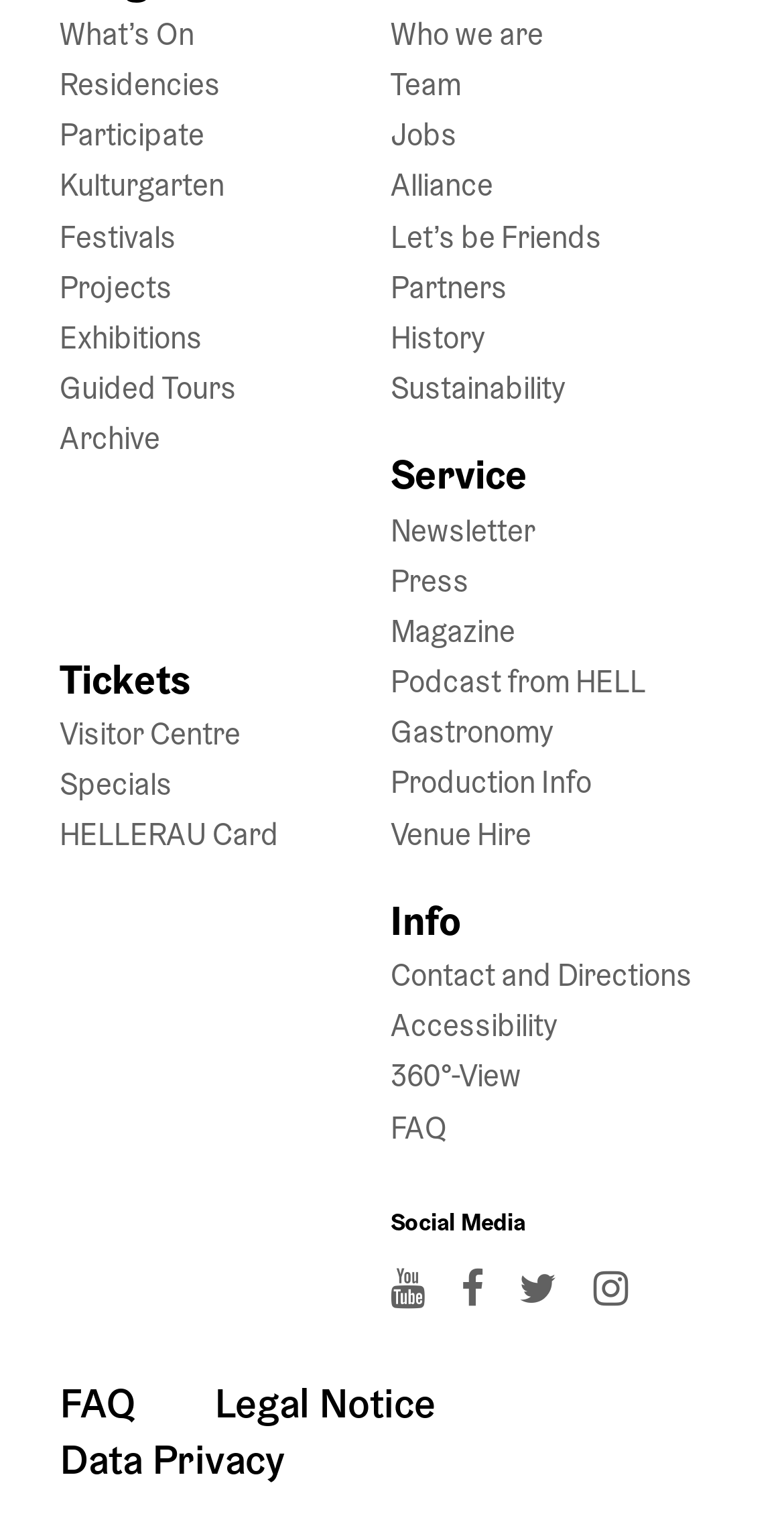Locate the bounding box coordinates of the clickable area needed to fulfill the instruction: "Click the ZEDRA logo".

None